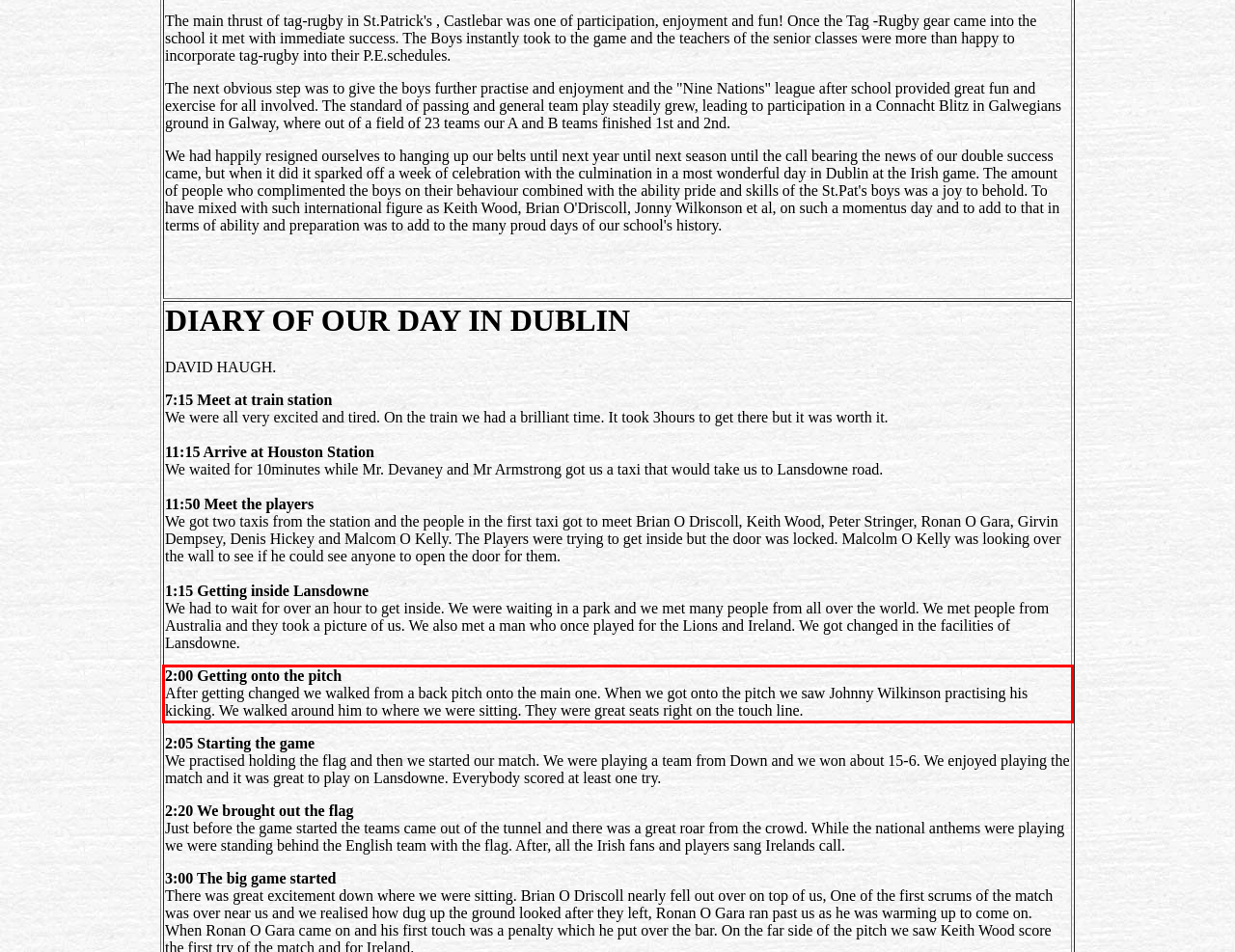You have a screenshot of a webpage with a UI element highlighted by a red bounding box. Use OCR to obtain the text within this highlighted area.

2:00 Getting onto the pitch After getting changed we walked from a back pitch onto the main one. When we got onto the pitch we saw Johnny Wilkinson practising his kicking. We walked around him to where we were sitting. They were great seats right on the touch line.